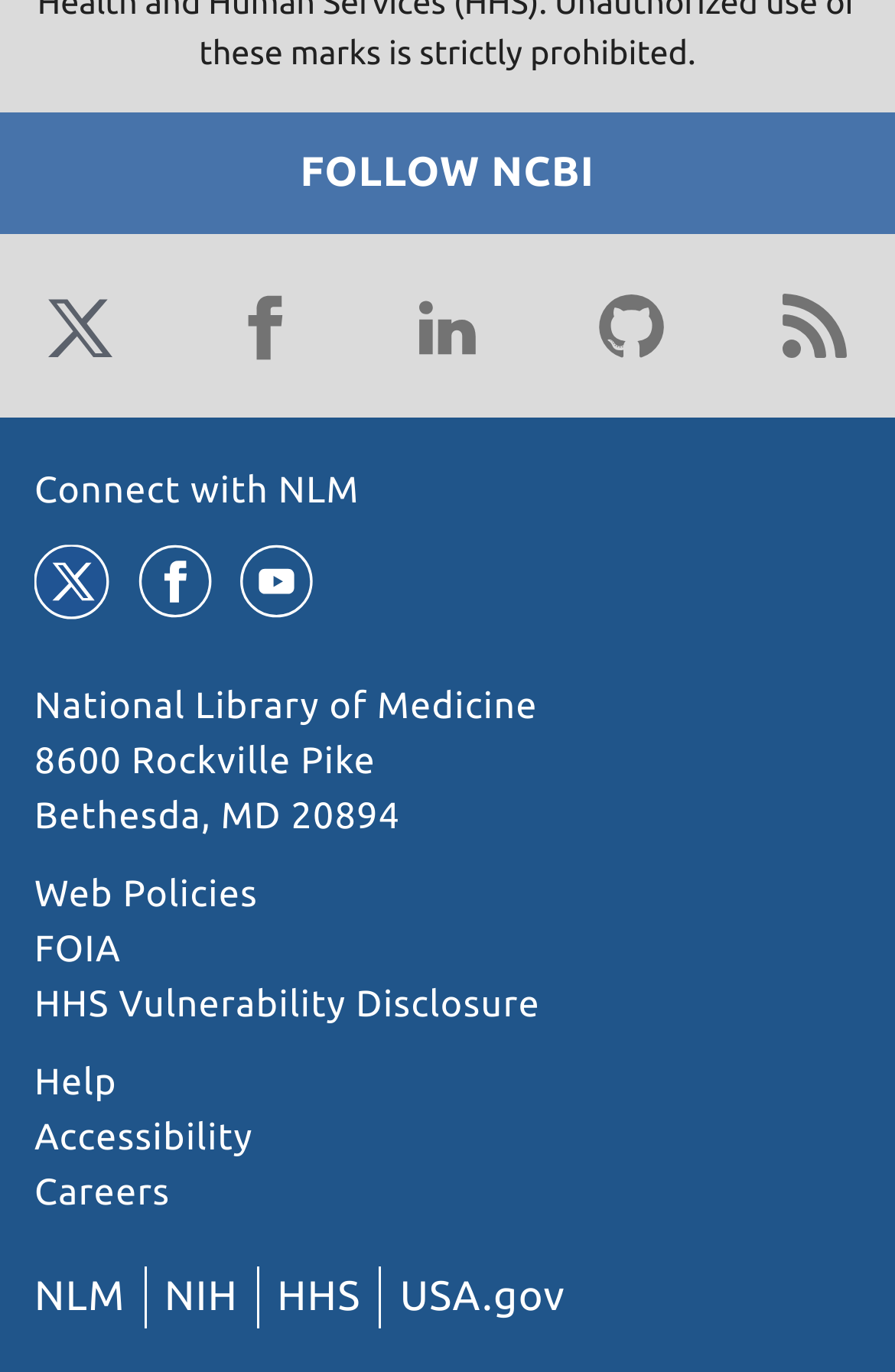Please answer the following question using a single word or phrase: 
What is the name of the organization that the National Library of Medicine is a part of?

HHS